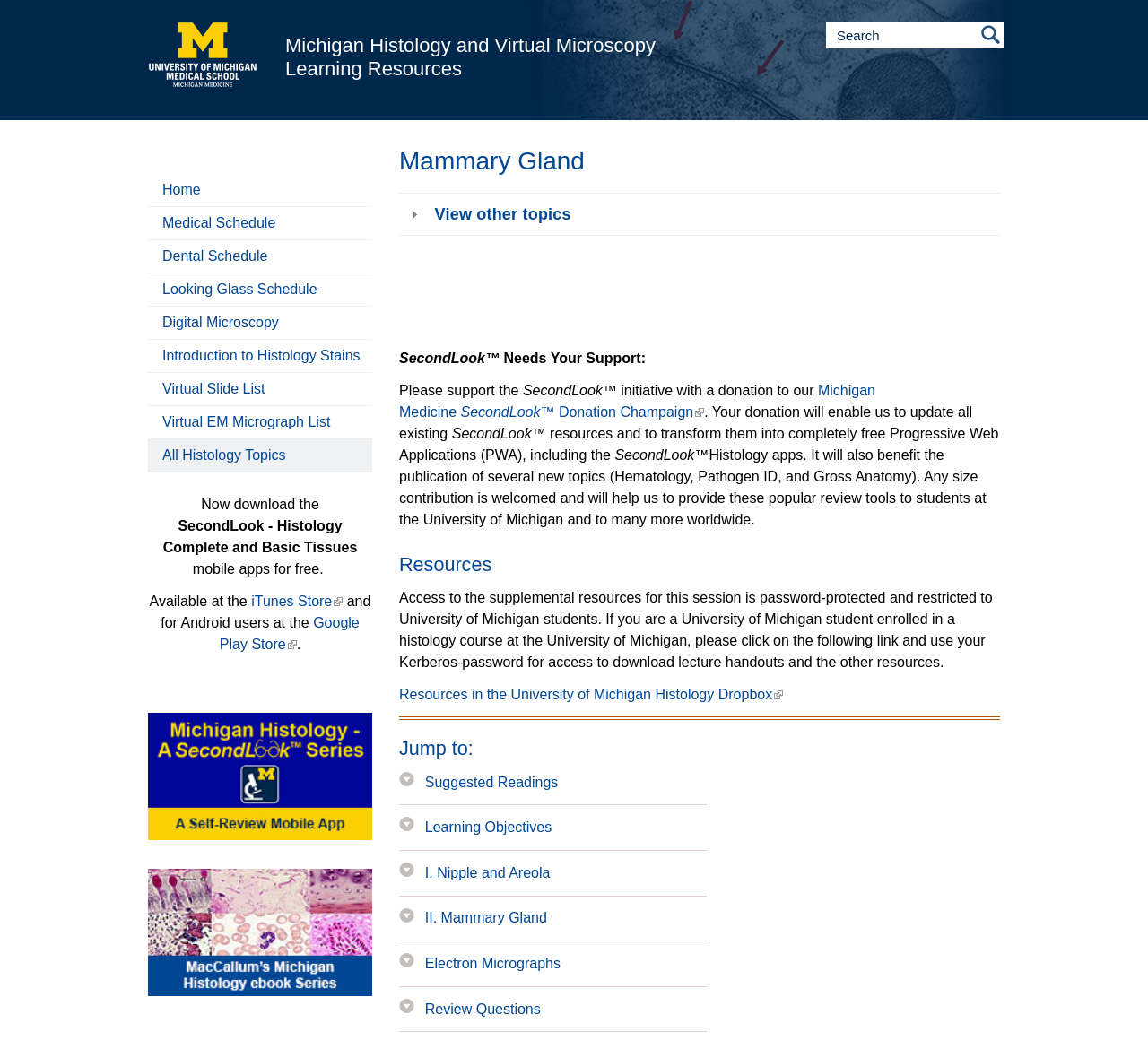Find the bounding box of the element with the following description: "Suggested Readings". The coordinates must be four float numbers between 0 and 1, formatted as [left, top, right, bottom].

[0.348, 0.725, 0.616, 0.768]